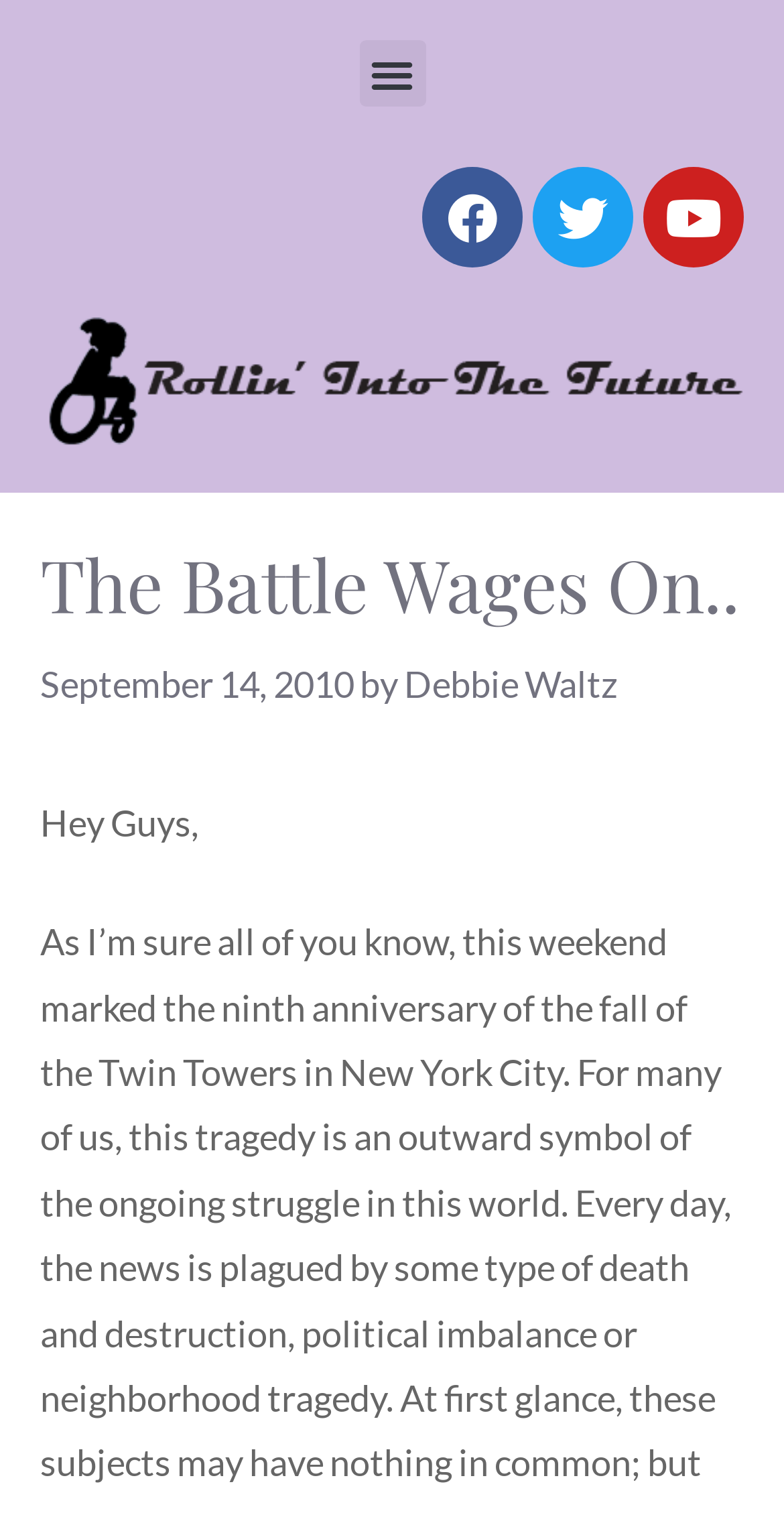What is the date of the article?
Look at the image and respond with a one-word or short-phrase answer.

September 14, 2010